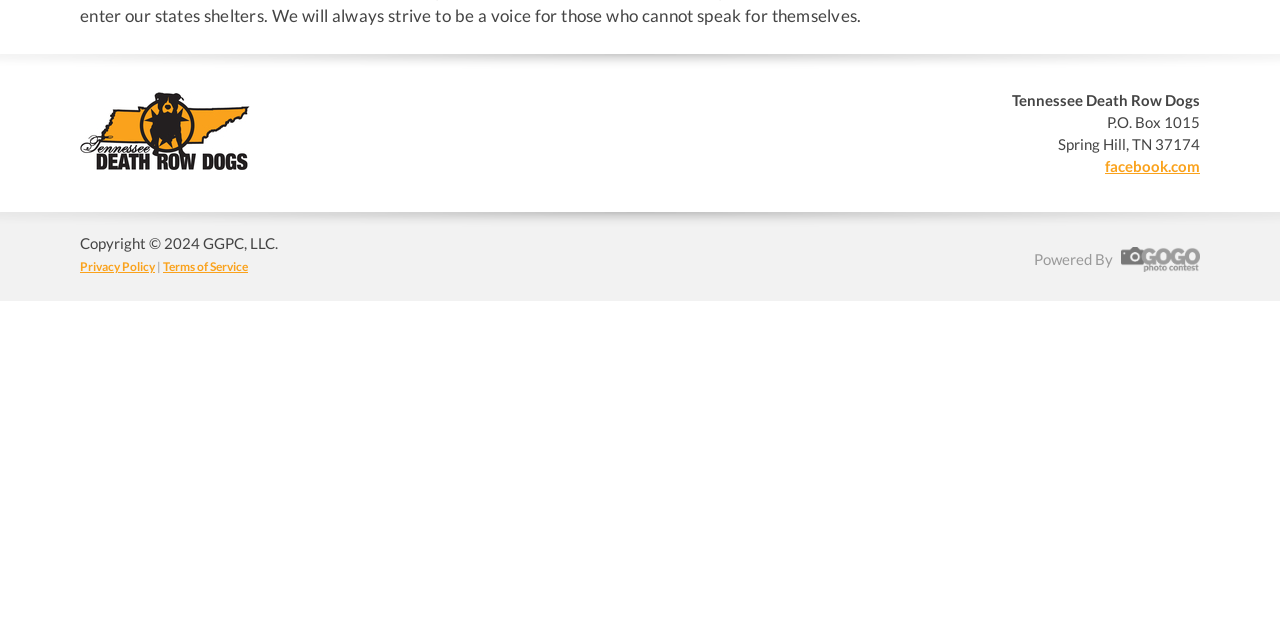Using the provided element description, identify the bounding box coordinates as (top-left x, top-left y, bottom-right x, bottom-right y). Ensure all values are between 0 and 1. Description: Privacy Policy

[0.062, 0.405, 0.121, 0.428]